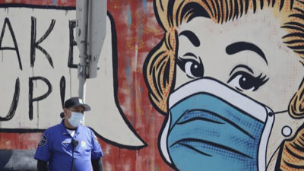Give a short answer using one word or phrase for the question:
What is the style of the woman in the mural?

vintage